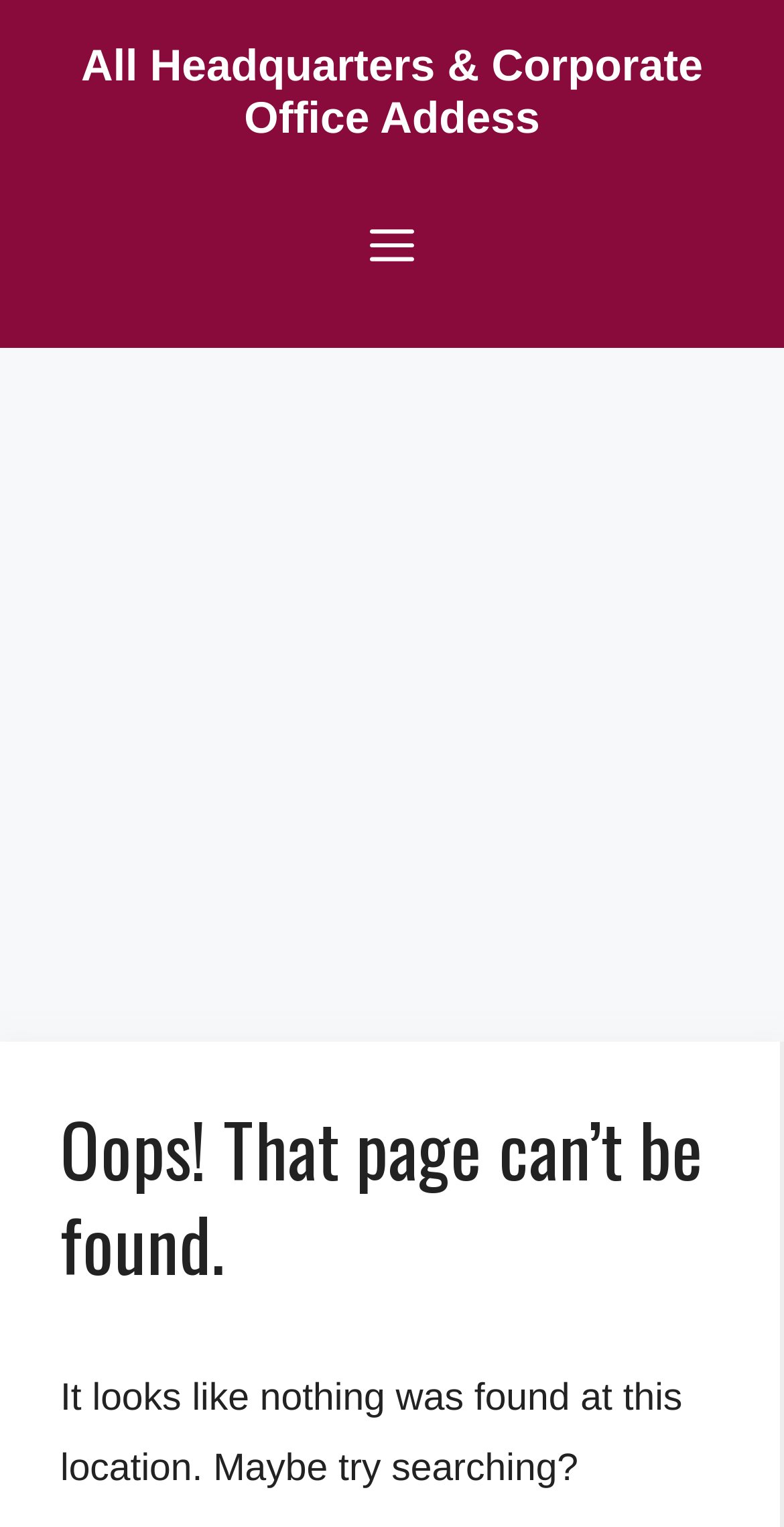Please provide a comprehensive response to the question based on the details in the image: What type of navigation is available?

The type of navigation available is 'Primary' because the navigation element is labeled as 'Primary' and it has a button labeled as 'Menu'.